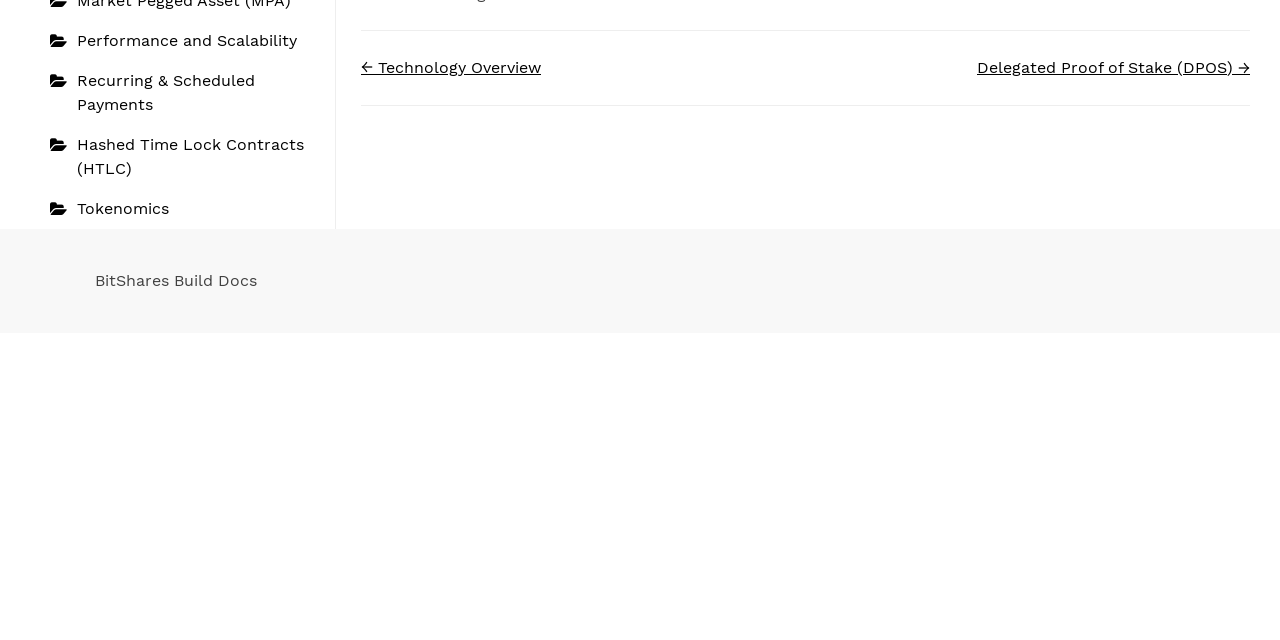Identify the bounding box coordinates for the UI element described by the following text: "Hashed Time Lock Contracts (HTLC)". Provide the coordinates as four float numbers between 0 and 1, in the format [left, top, right, bottom].

[0.023, 0.195, 0.252, 0.295]